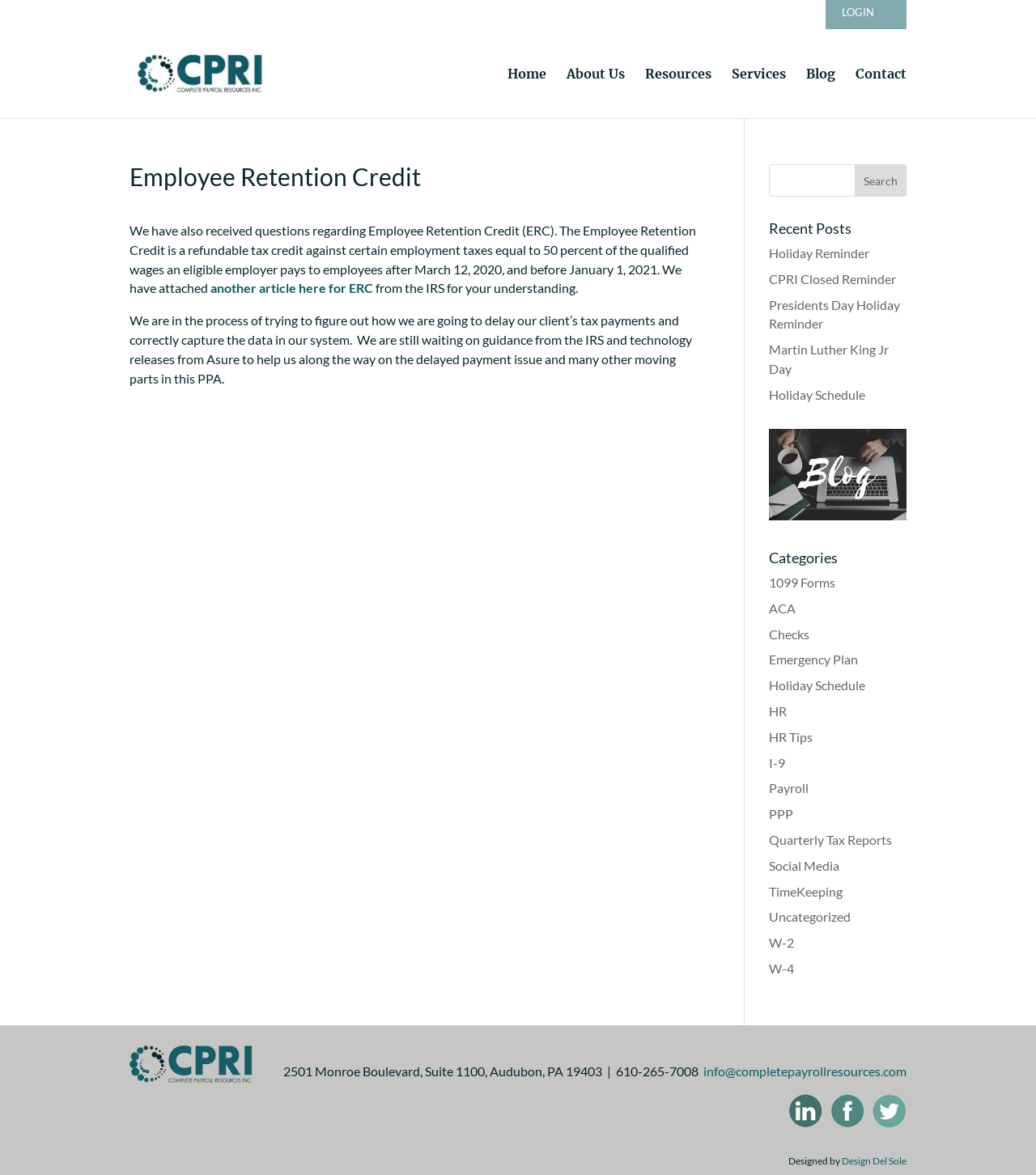Describe every aspect of the webpage comprehensively.

This webpage is about the Employee Retention Credit (ERC) provided by CPRI. At the top right corner, there is a "LOGIN" link. Below it, there is a navigation menu with links to "Home", "About Us", "Resources", "Services", "Blog", and "Contact". 

On the left side, there is a logo of CPRI, and below it, there is an article about the Employee Retention Credit. The article has a heading "Employee Retention Credit" and provides information about the credit, including its eligibility and application. There are also links to another article and a document from the IRS.

On the right side, there is a search bar with a "Search" button. Below it, there are links to recent posts, including "Holiday Reminder", "CPRI Closed Reminder", and others. Further down, there are links to categories, such as "1099 Forms", "ACA", "Checks", and others.

At the bottom of the page, there is a footer section with the company's address, phone number, and email address. There are also links to the company's social media profiles, including Twitter, Facebook, and LinkedIn. The webpage is designed by Design Del Sole.